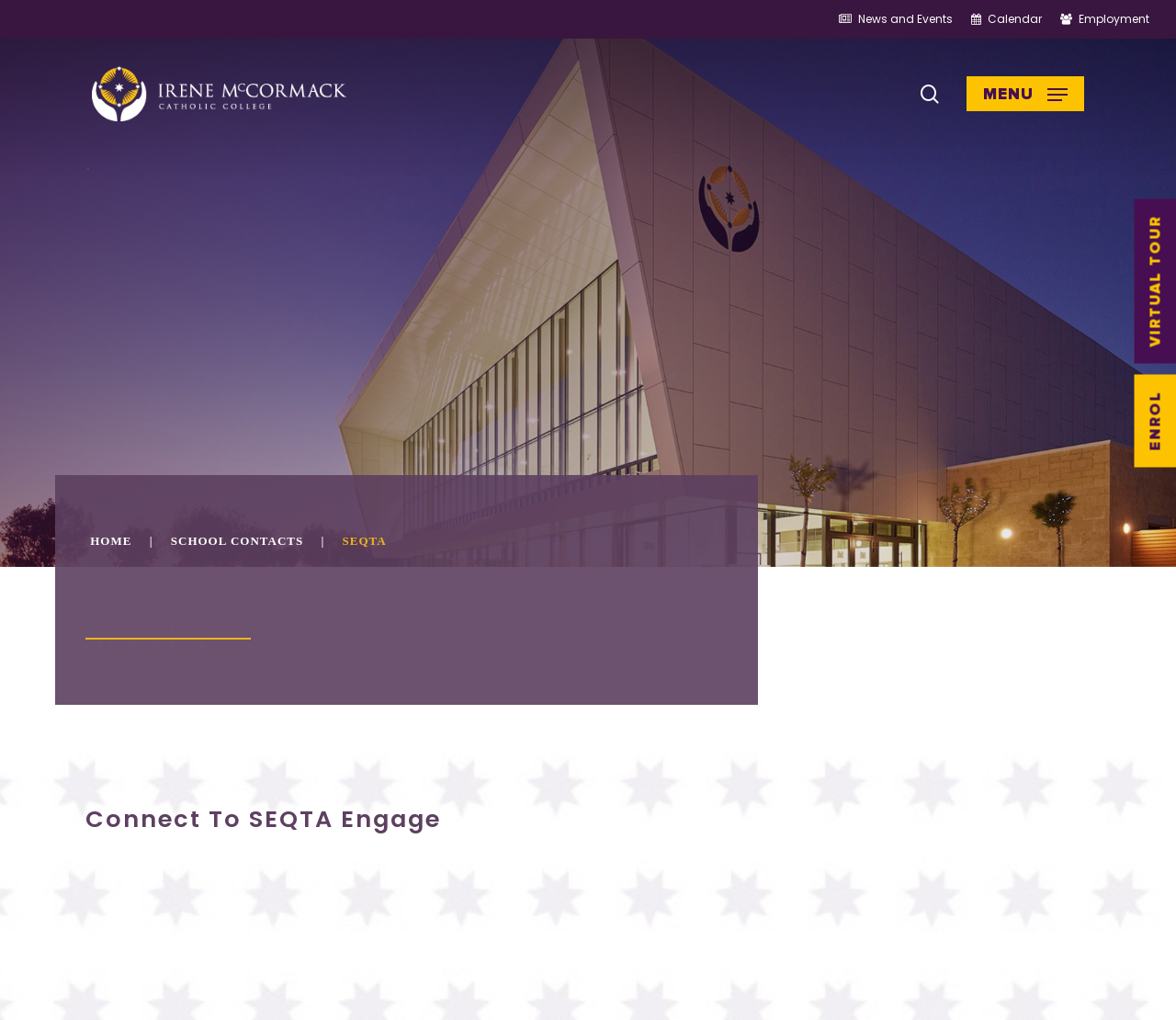What is the purpose of the textbox?
Using the visual information, reply with a single word or short phrase.

Search